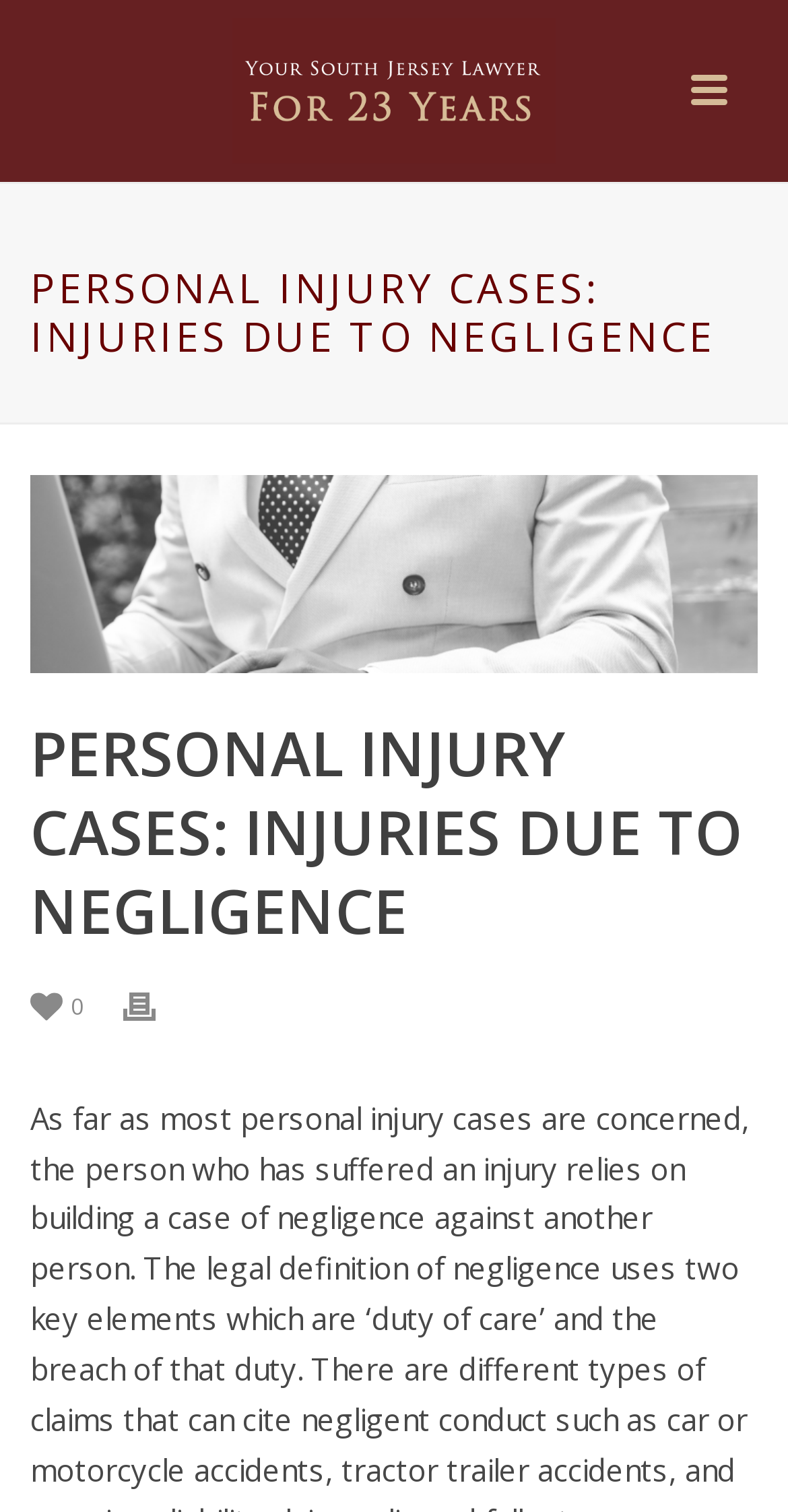Identify the bounding box for the described UI element: "HIPAA Privacy Policy".

None